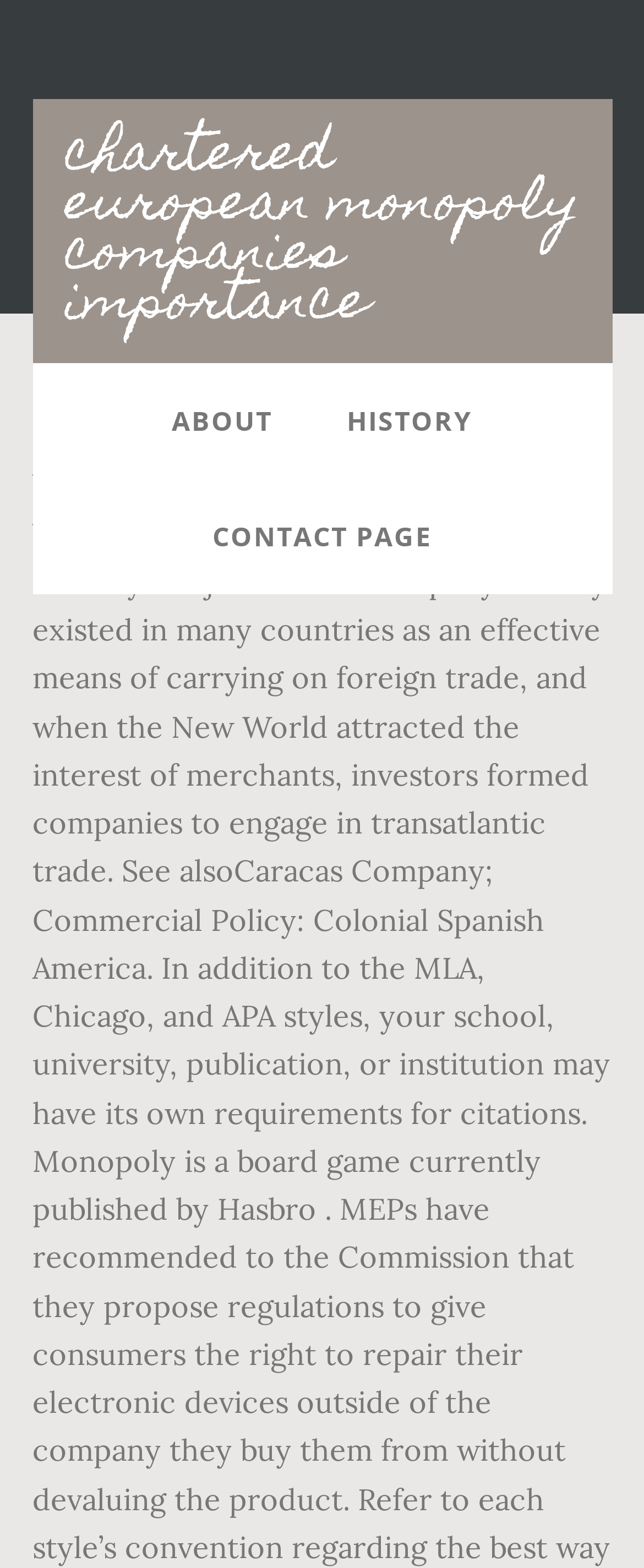Using the provided element description: "chartered european monopoly companies importance", identify the bounding box coordinates. The coordinates should be four floats between 0 and 1 in the order [left, top, right, bottom].

[0.05, 0.063, 0.95, 0.232]